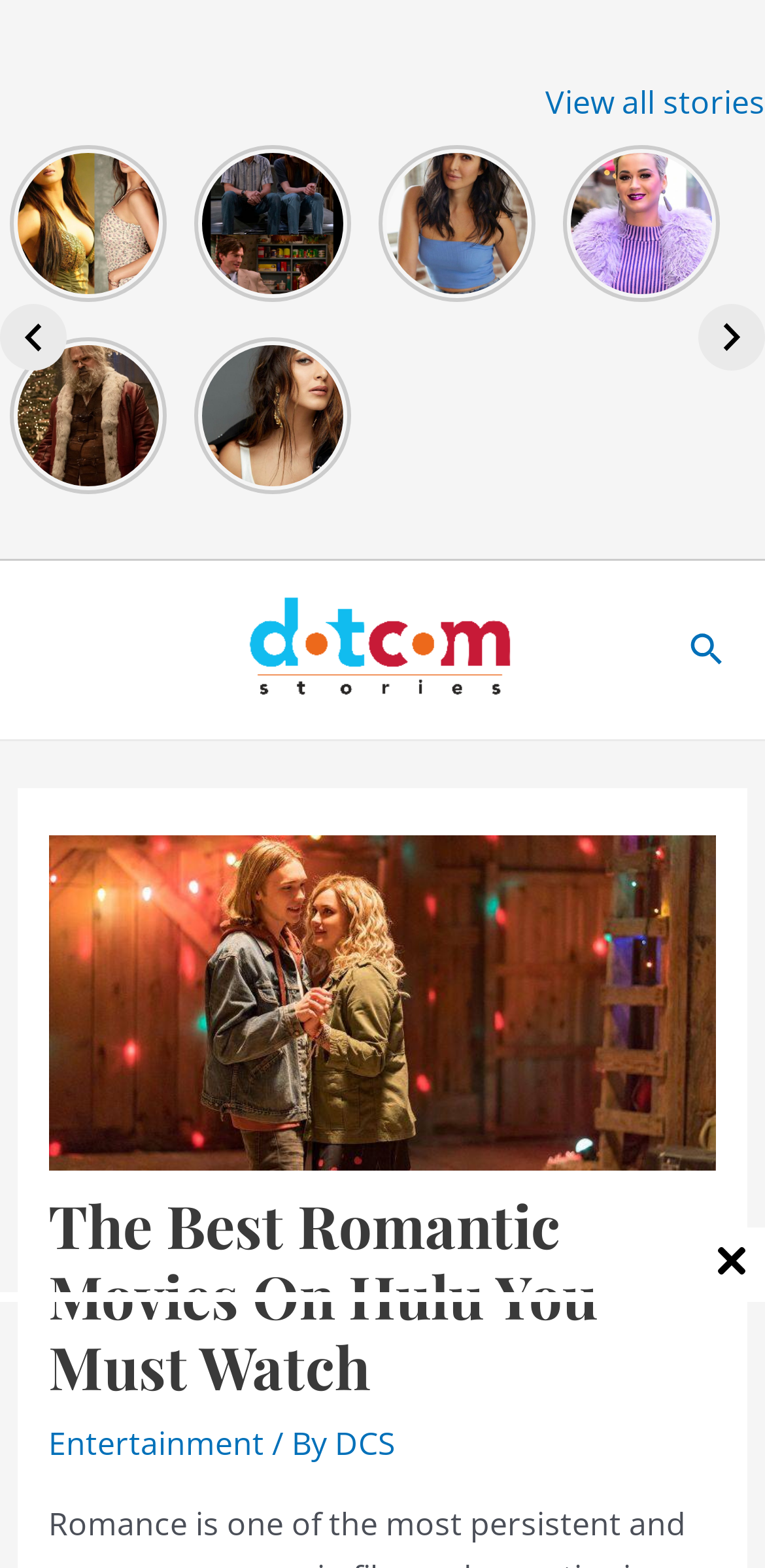Answer the following in one word or a short phrase: 
Is there a search icon on the webpage?

Yes